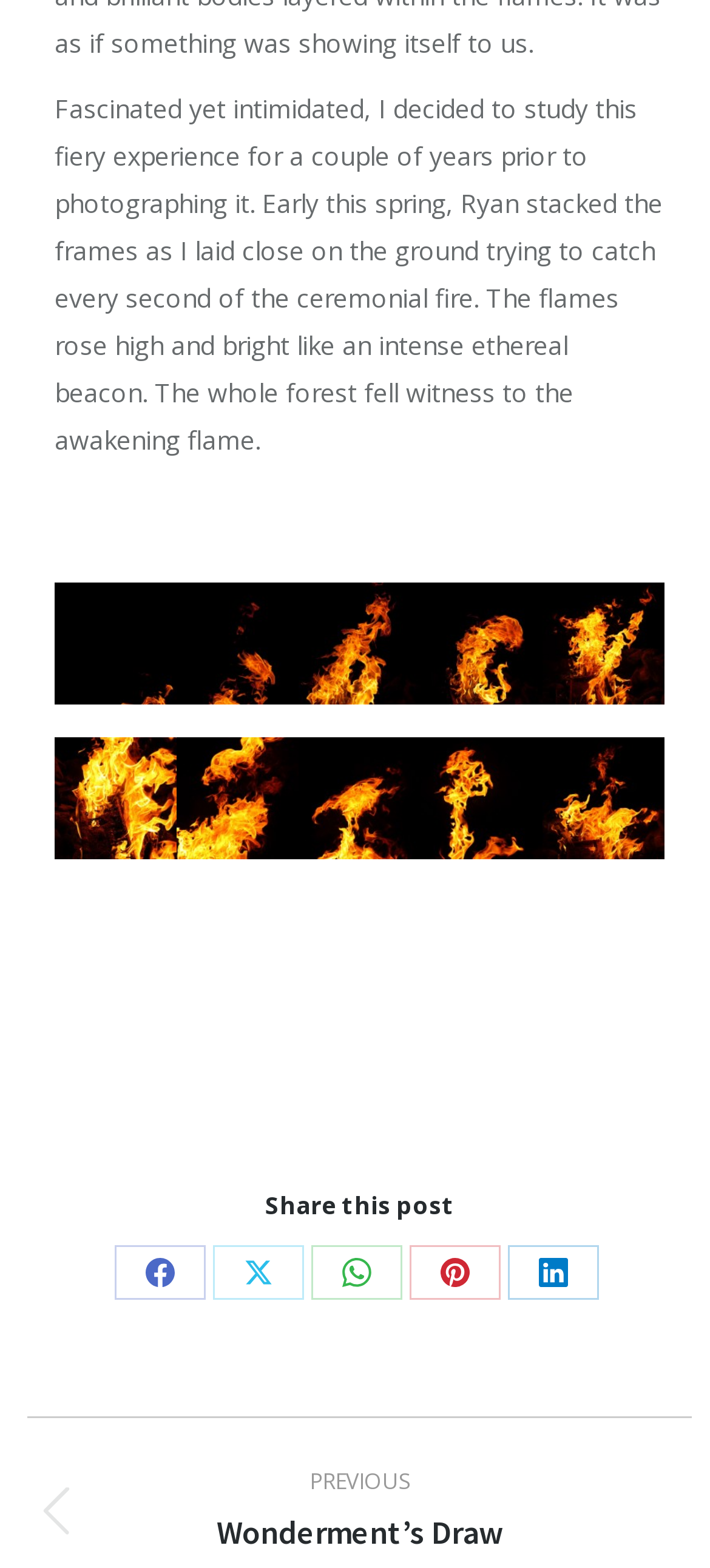Using the provided element description "Share on FacebookShare on Facebook", determine the bounding box coordinates of the UI element.

[0.16, 0.794, 0.288, 0.829]